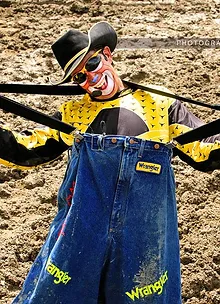What is the color of the performer's shirt?
Answer the question with a thorough and detailed explanation.

According to the caption, the performer is wearing a bold yellow shirt decorated with a playful pattern, which suggests that the shirt is yellow in color.